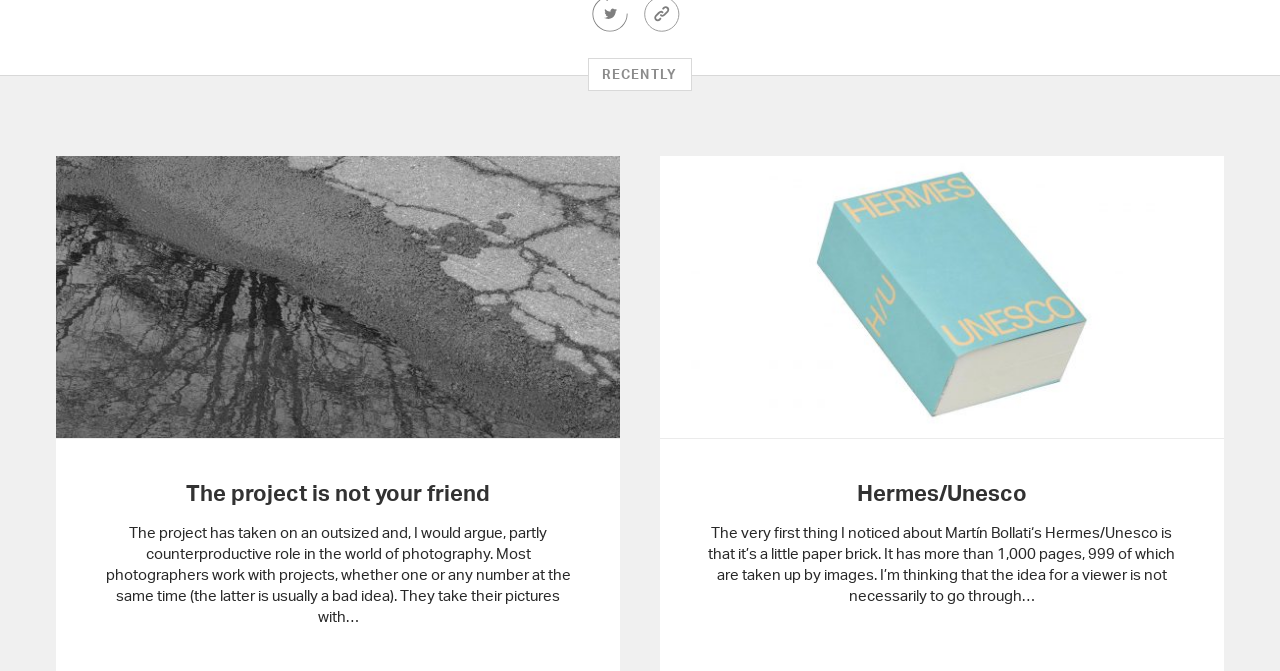From the webpage screenshot, predict the bounding box coordinates (top-left x, top-left y, bottom-right x, bottom-right y) for the UI element described here: Hermes/Unesco

[0.669, 0.713, 0.802, 0.754]